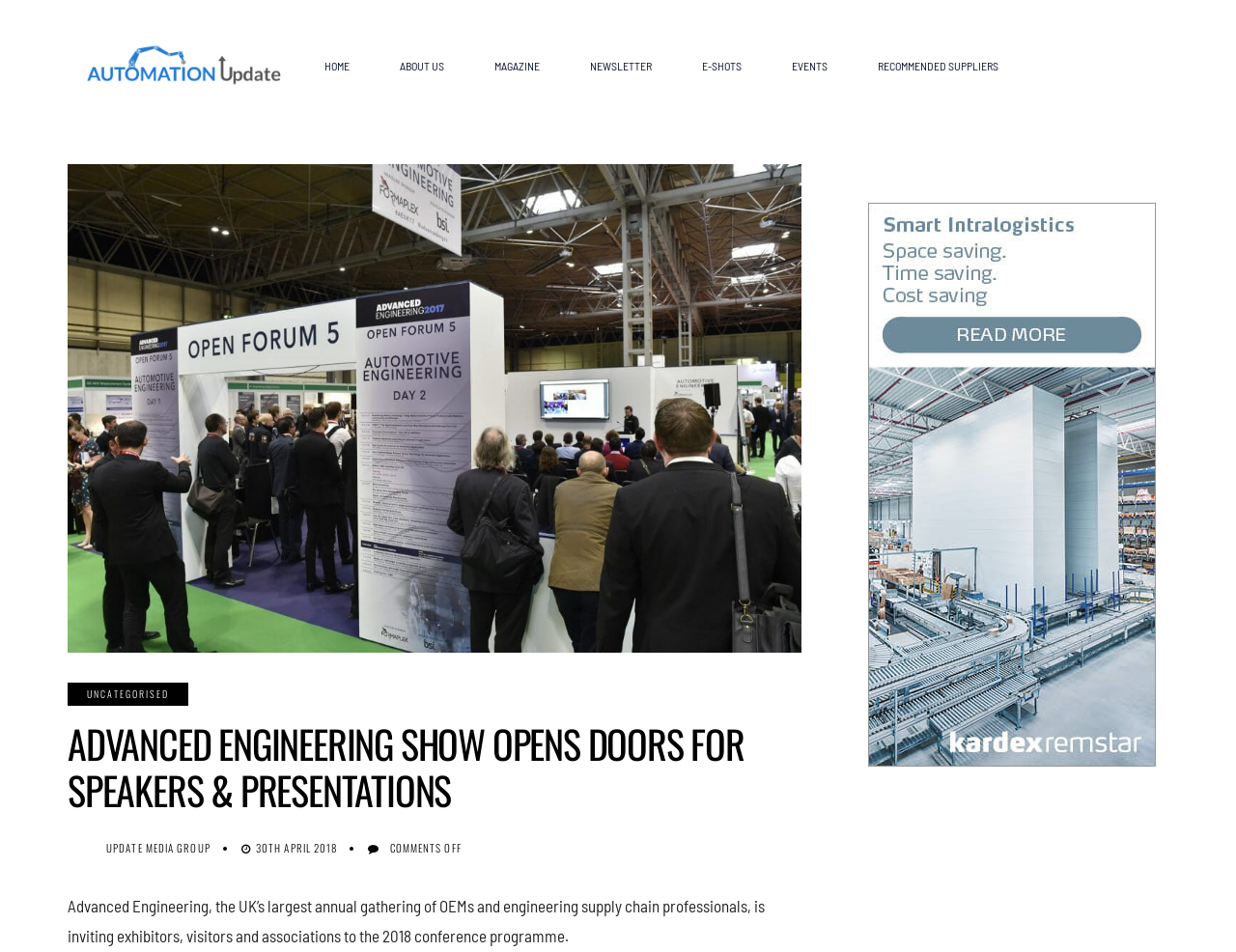What is located at the top-right corner of the webpage?
Provide a one-word or short-phrase answer based on the image.

Image